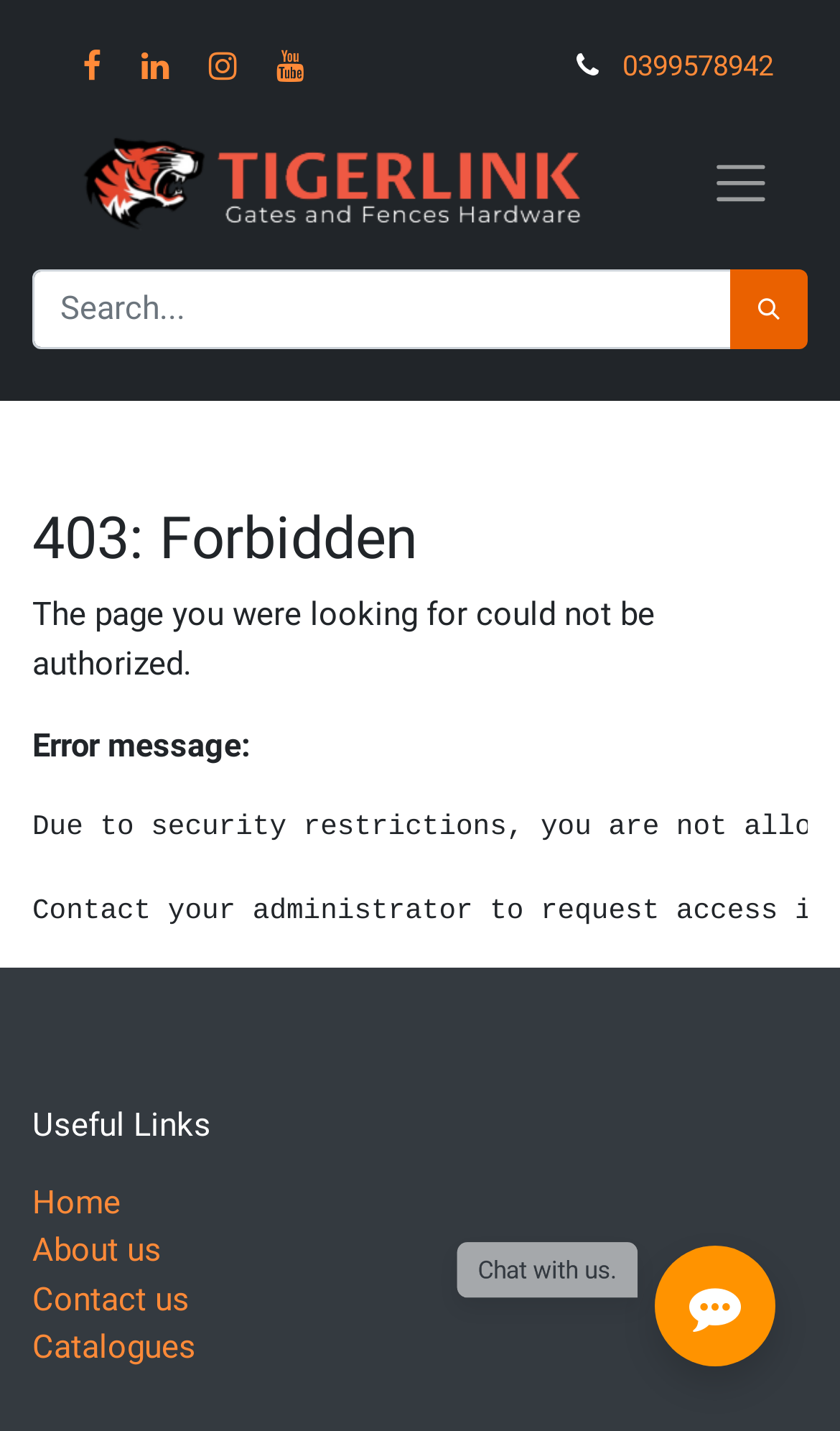Determine the bounding box coordinates of the region to click in order to accomplish the following instruction: "Click the logo of Tigerlink". Provide the coordinates as four float numbers between 0 and 1, specifically [left, top, right, bottom].

[0.079, 0.068, 0.71, 0.189]